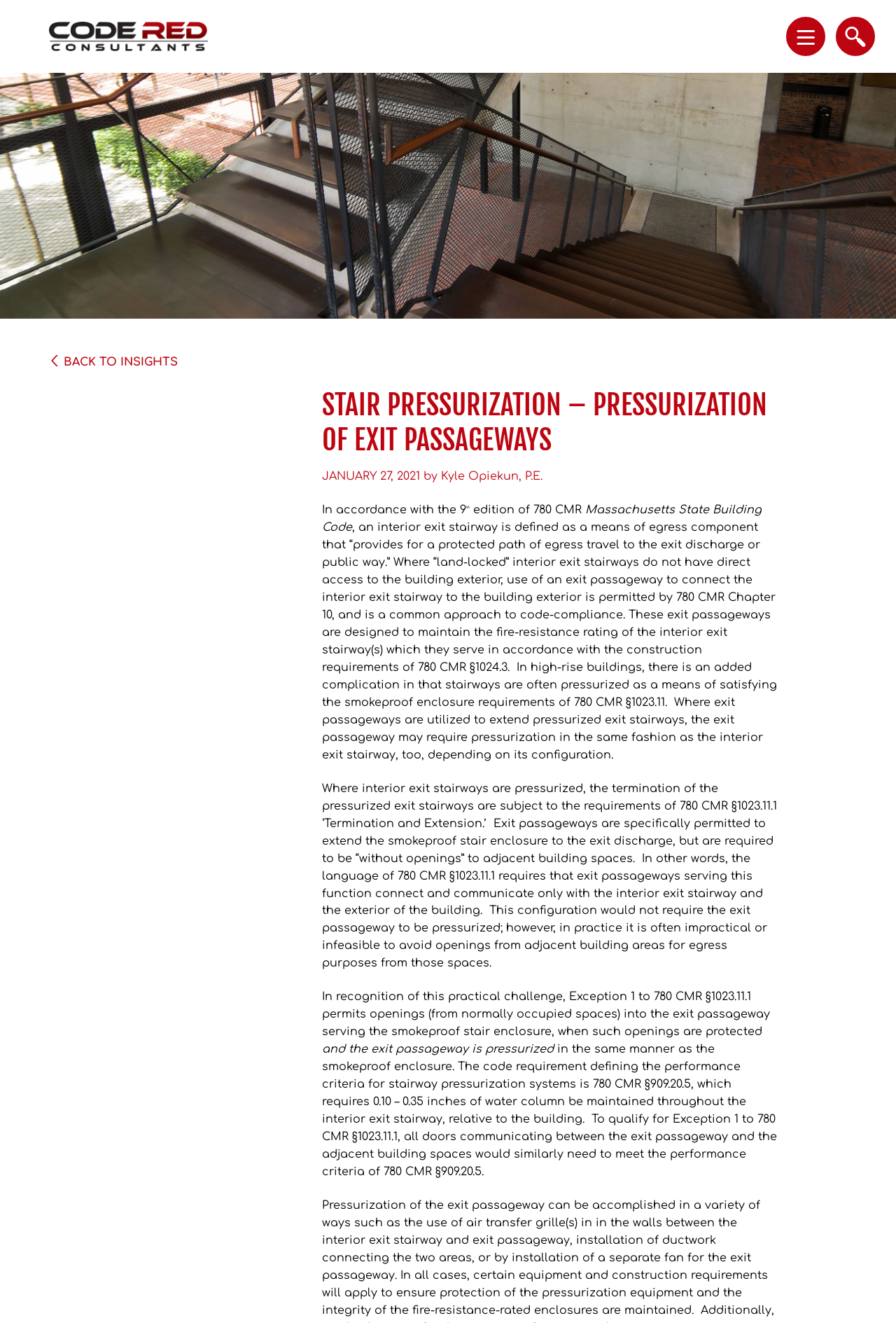Please find the bounding box coordinates in the format (top-left x, top-left y, bottom-right x, bottom-right y) for the given element description. Ensure the coordinates are floating point numbers between 0 and 1. Description: Kyle Opiekun, P.E.

[0.492, 0.355, 0.605, 0.365]